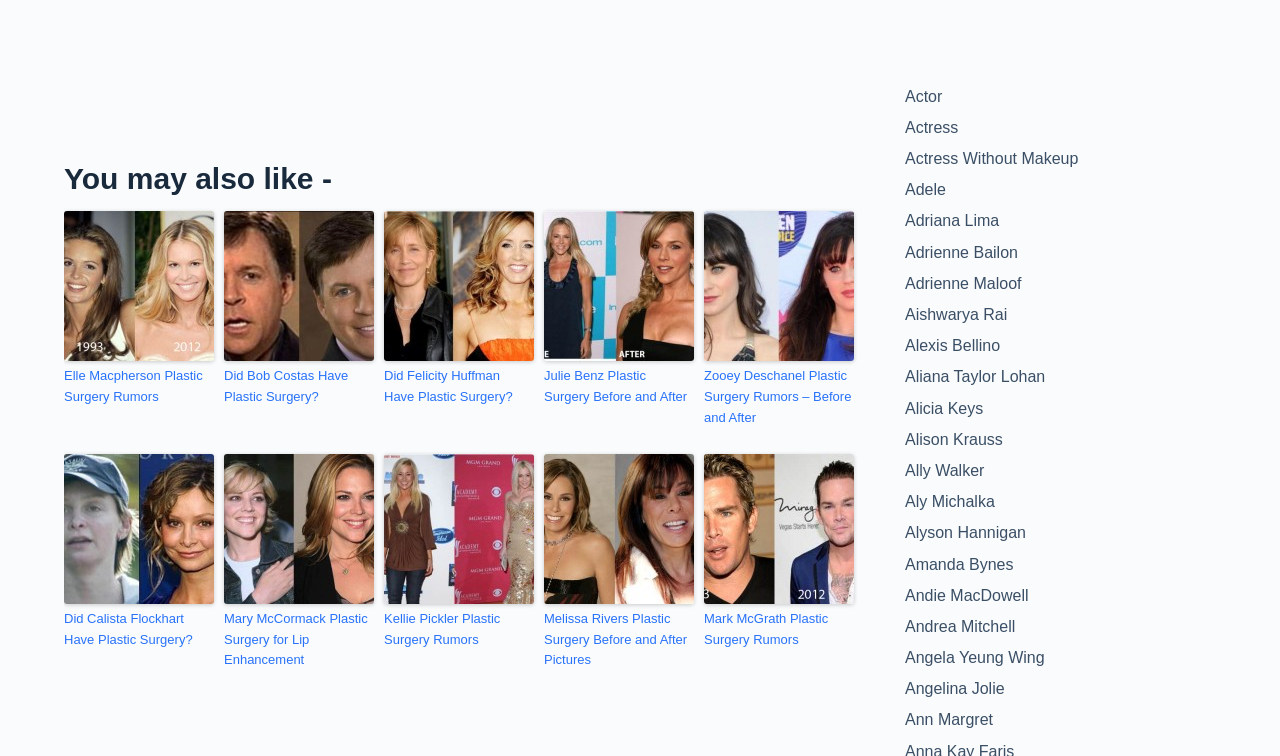Please find the bounding box coordinates of the clickable region needed to complete the following instruction: "Read about 'Aishwarya Rai'". The bounding box coordinates must consist of four float numbers between 0 and 1, i.e., [left, top, right, bottom].

[0.707, 0.405, 0.787, 0.427]